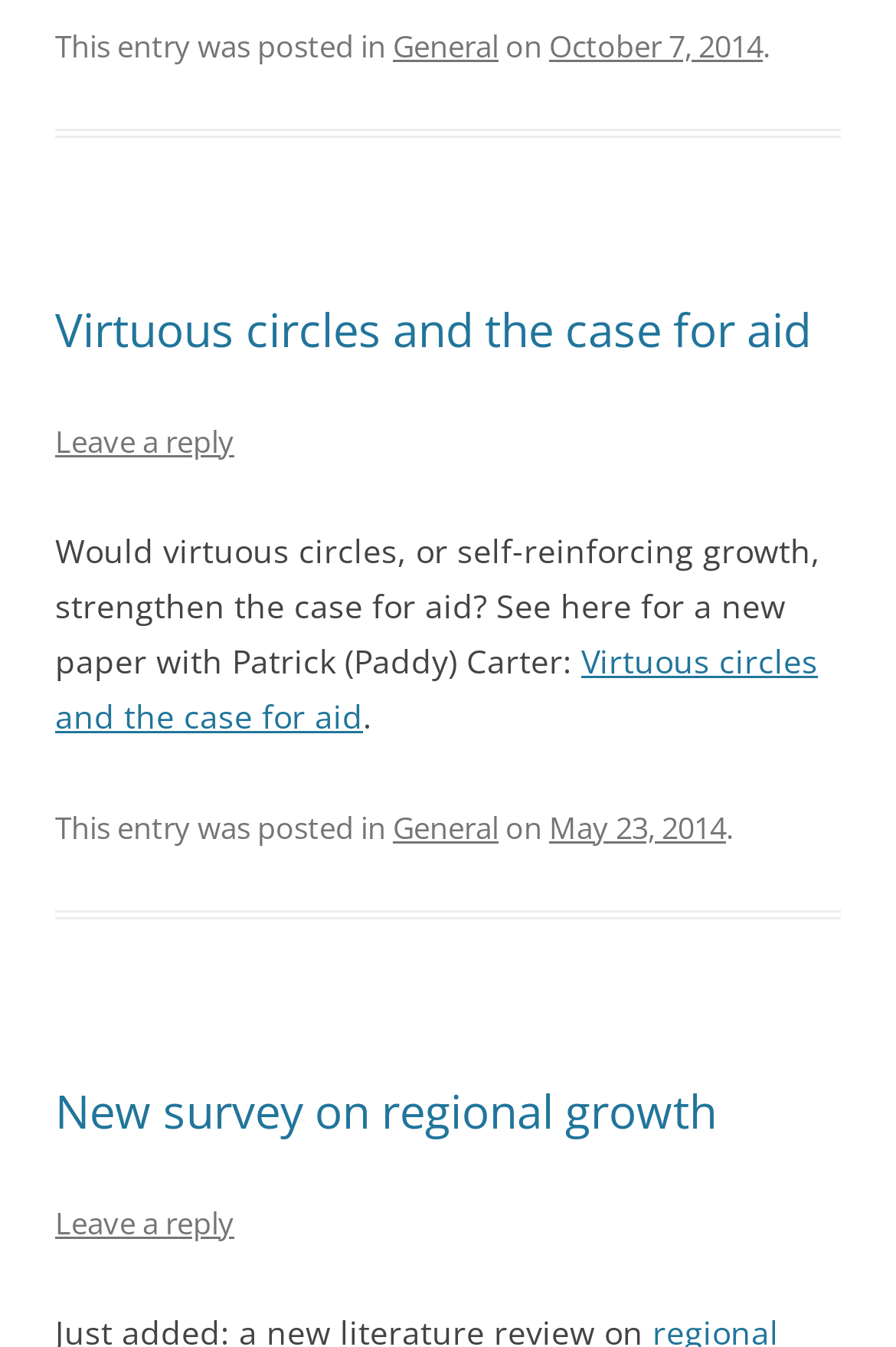Please identify the bounding box coordinates of the area that needs to be clicked to follow this instruction: "Click on the link 'Leave a reply'".

[0.062, 0.312, 0.262, 0.342]